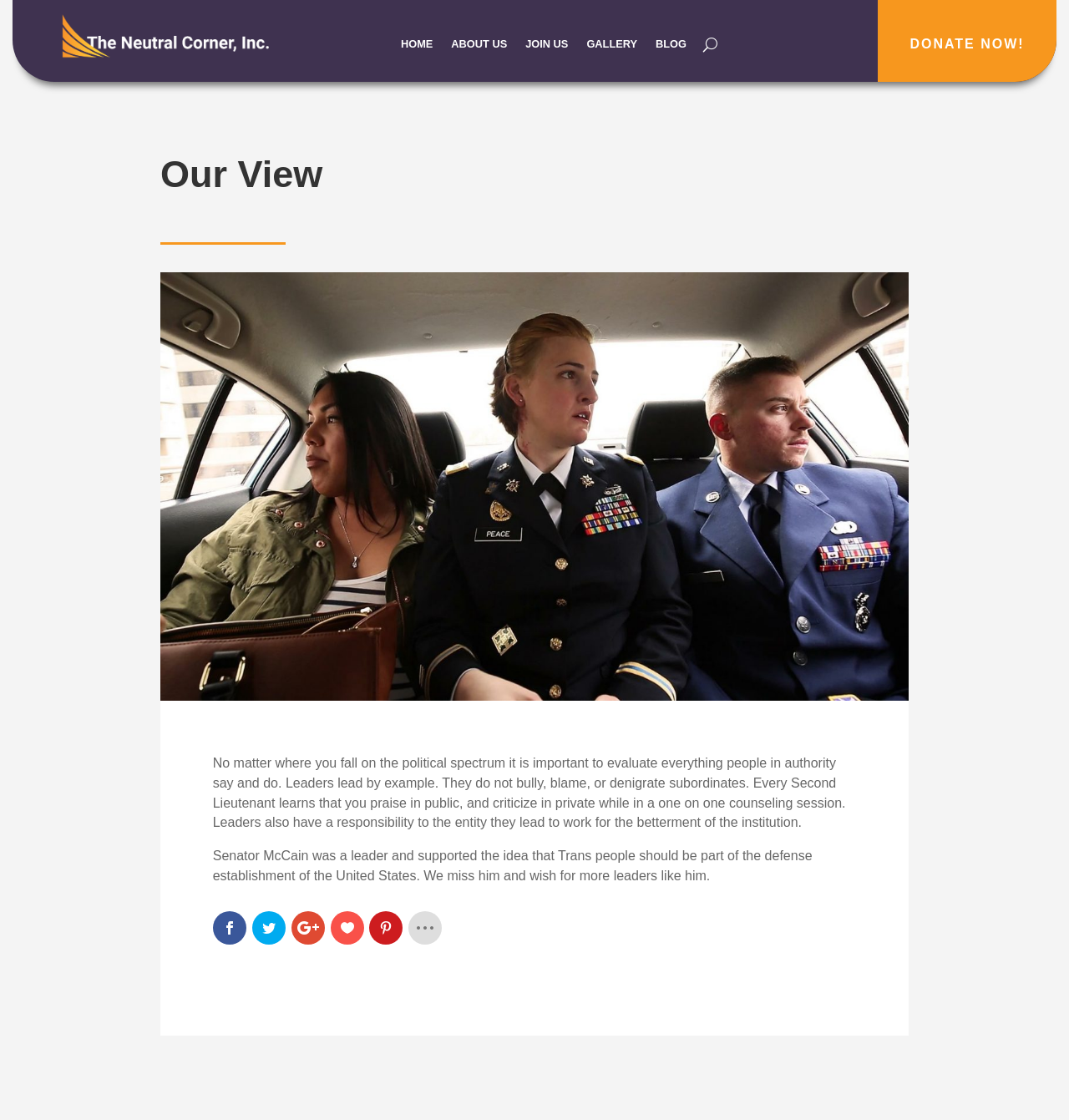What is the call-to-action button on the top right?
Kindly give a detailed and elaborate answer to the question.

I looked at the top right corner of the page and found a button with the text 'DONATE NOW!'. This is the call-to-action button.